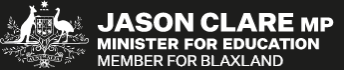What is the electorate represented by Jason Clare MP?
Using the screenshot, give a one-word or short phrase answer.

Blaxland